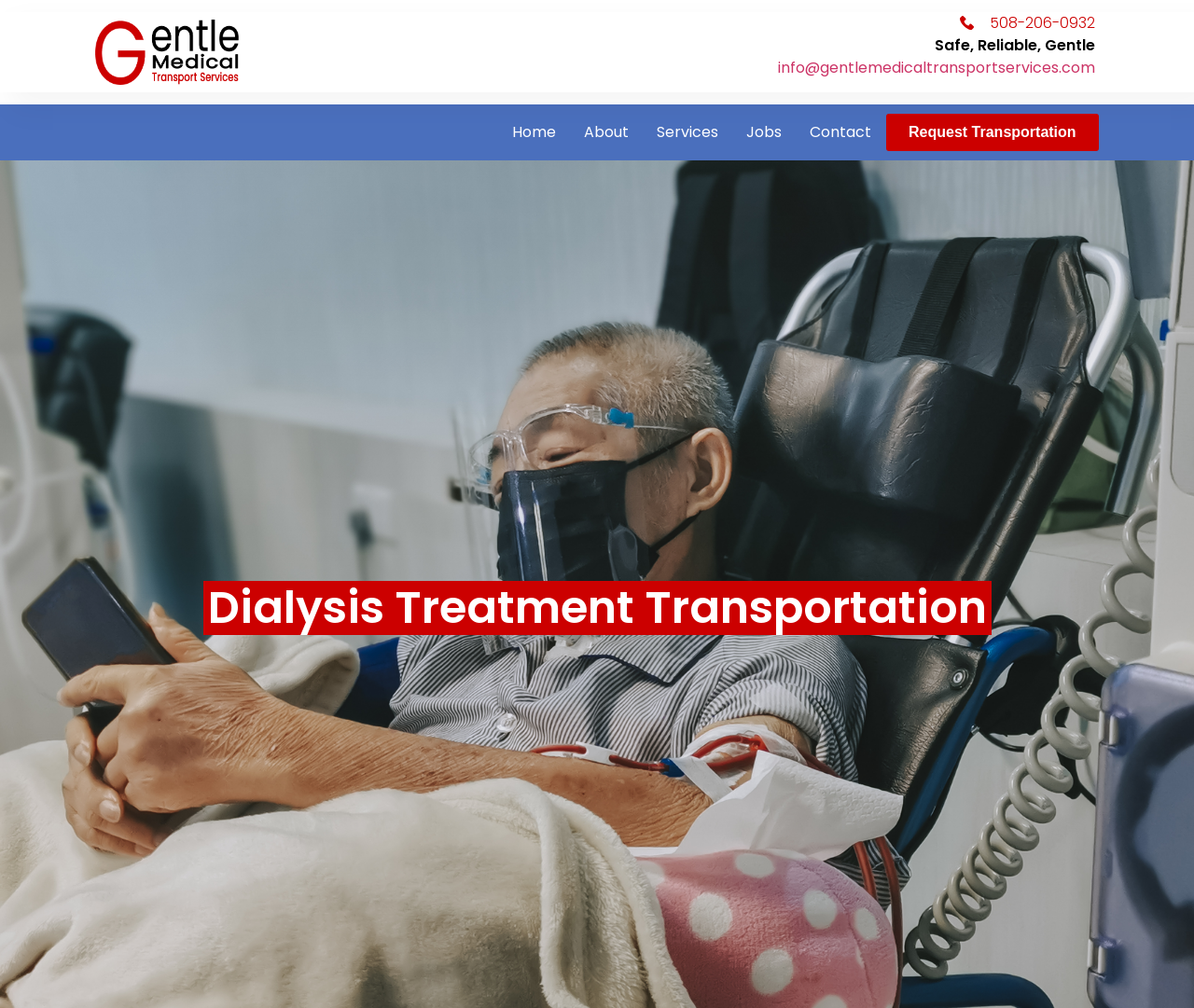Locate and generate the text content of the webpage's heading.

Dialysis Treatment Transportation